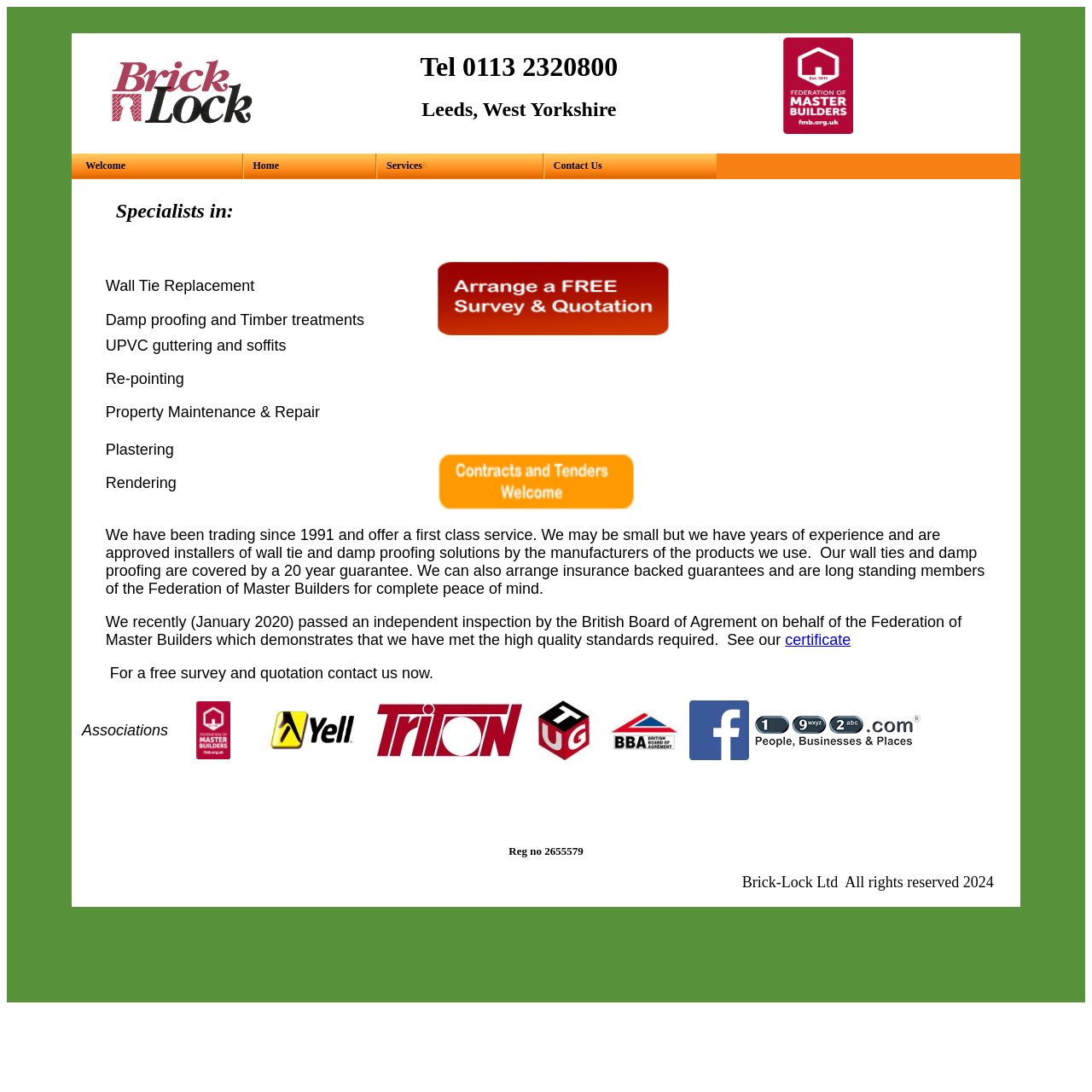Based on the image, provide a detailed and complete answer to the question: 
What is the company name?

The company name is mentioned in the top-left corner of the webpage, and it is also the title of the webpage. It is written in a table cell with the text 'Brick Lock' and an image of a brick lock.